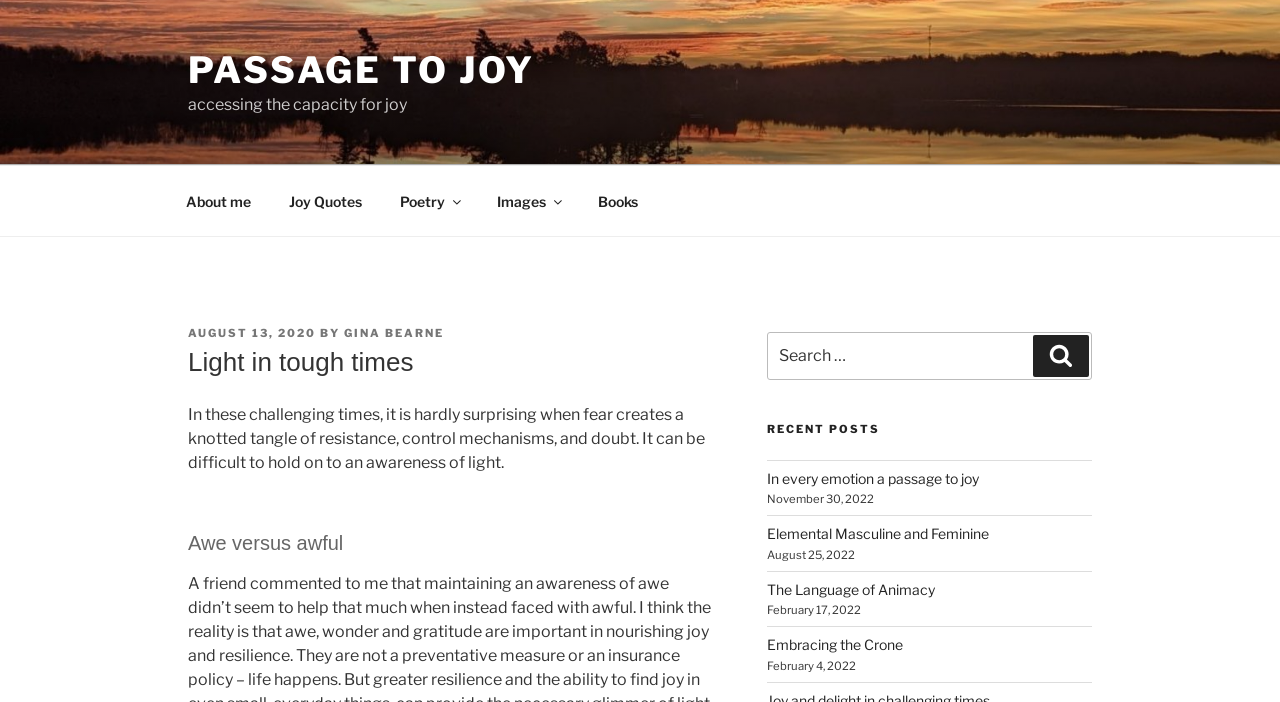Explain the webpage in detail.

The webpage is titled "Light in tough times – Passage To Joy" and has a prominent link to "PASSAGE TO JOY" at the top left corner. Below this link, there is a static text "accessing the capacity for joy". 

On the top navigation menu, there are five links: "About me", "Joy Quotes", "Poetry", "Images", and "Books", arranged from left to right. 

Below the navigation menu, there is a section with a header "Light in tough times" followed by a paragraph of text that discusses the challenges of holding on to awareness of light in difficult times. 

Further down, there is another header "Awe versus awful" followed by no text. 

On the right side of the page, there is a search box with a label "Search for:" and a search button. 

Below the search box, there is a section titled "RECENT POSTS" that lists four recent posts with links to each post, along with their corresponding dates. The posts are listed in reverse chronological order, with the most recent post at the top.